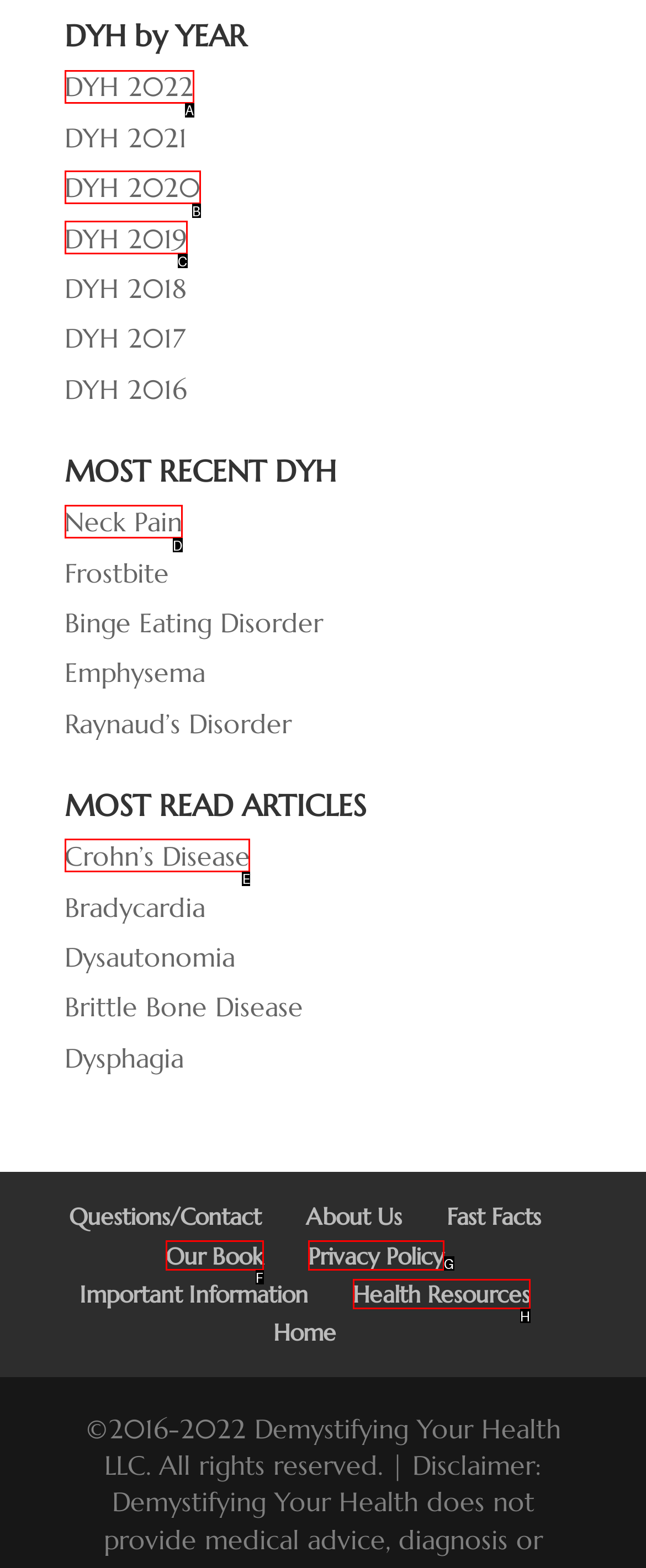Indicate the UI element to click to perform the task: Learn about FFRF cases. Reply with the letter corresponding to the chosen element.

None